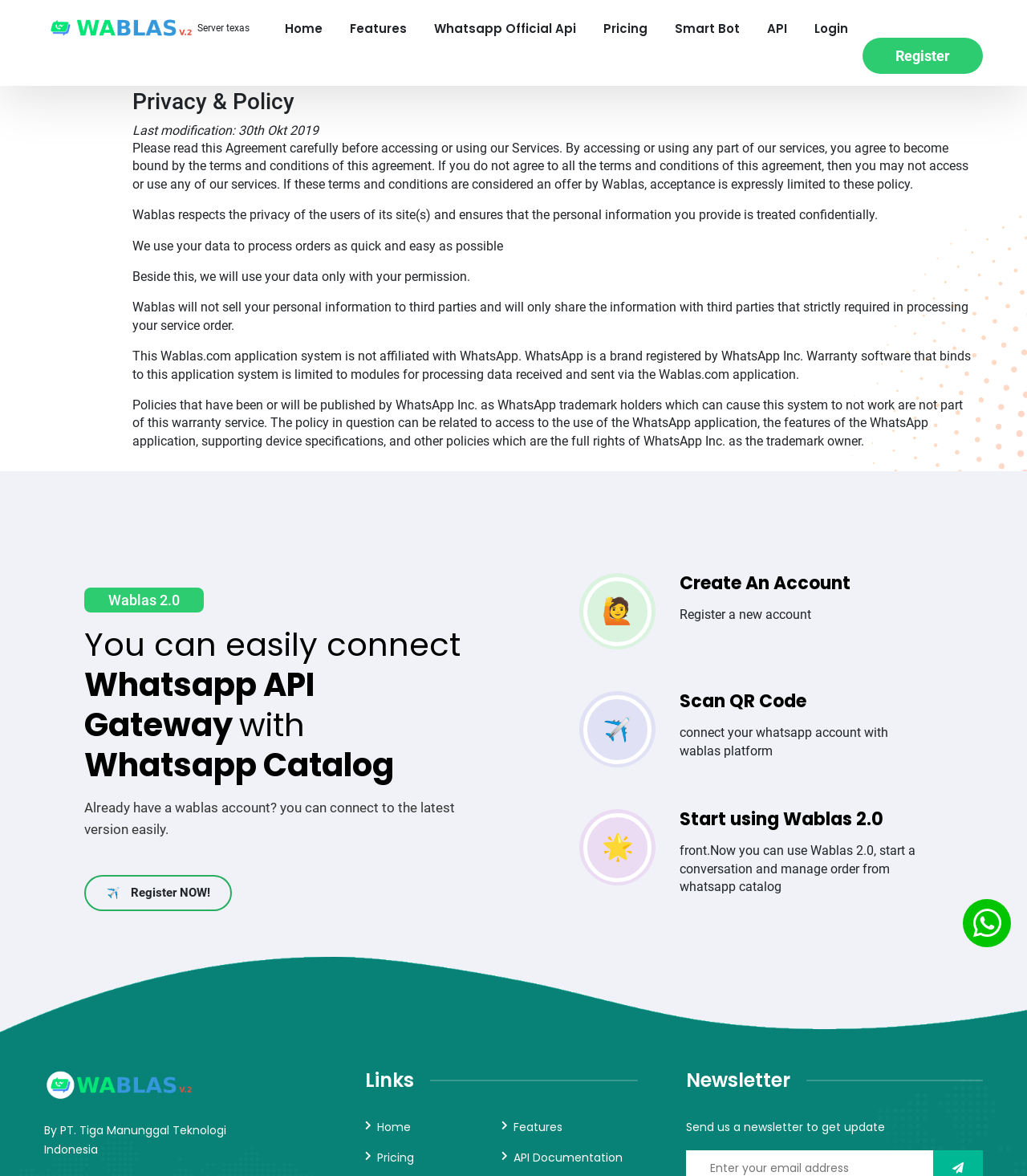Can you find the bounding box coordinates for the element to click on to achieve the instruction: "Click on the 'Home' link"?

[0.277, 0.012, 0.314, 0.052]